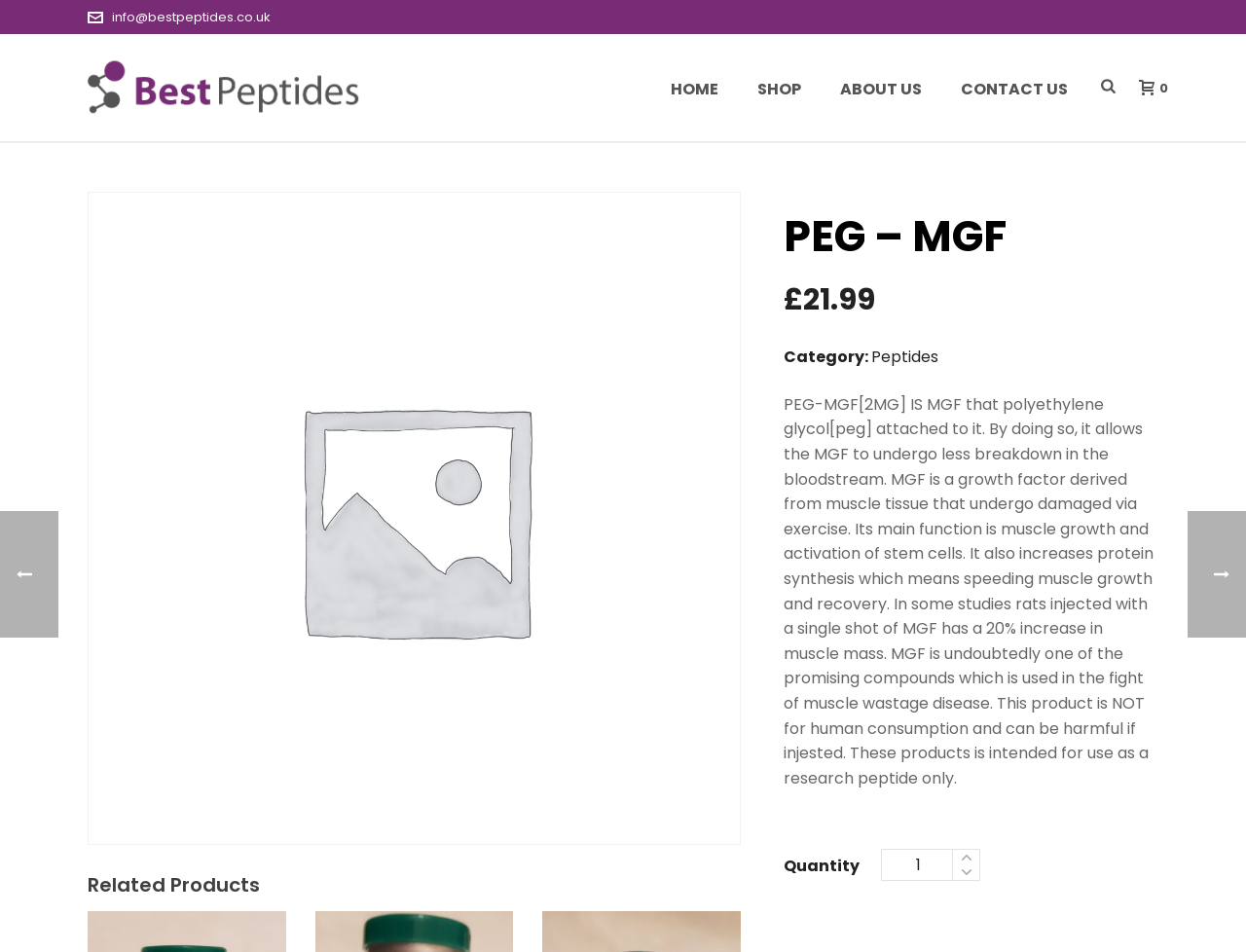Elaborate on the webpage's design and content in a detailed caption.

The webpage is about PEG-MGF, a type of peptide. At the top left corner, there is a small image, and next to it, a link to "info@bestpeptides.co.uk" is placed. A navigation menu is located at the top center, consisting of five links: "HOME", "SHOP", "ABOUT US", "CONTACT US", and an empty link. 

Below the navigation menu, a large image takes up most of the width, with a heading "PEG – MGF" placed on top of it. The price of the product, "£21.99", is displayed to the right of the heading. A description of the product is provided below, explaining what PEG-MGF is, its functions, and its potential benefits. 

A category label "Category:" is placed below the description, followed by a link to "Peptides". At the bottom left, there is a label "Quantity" and a spin button to select the quantity. Two small images are placed to the right of the spin button. 

The webpage also features a section titled "Related Products" at the bottom, with two small images on either side.